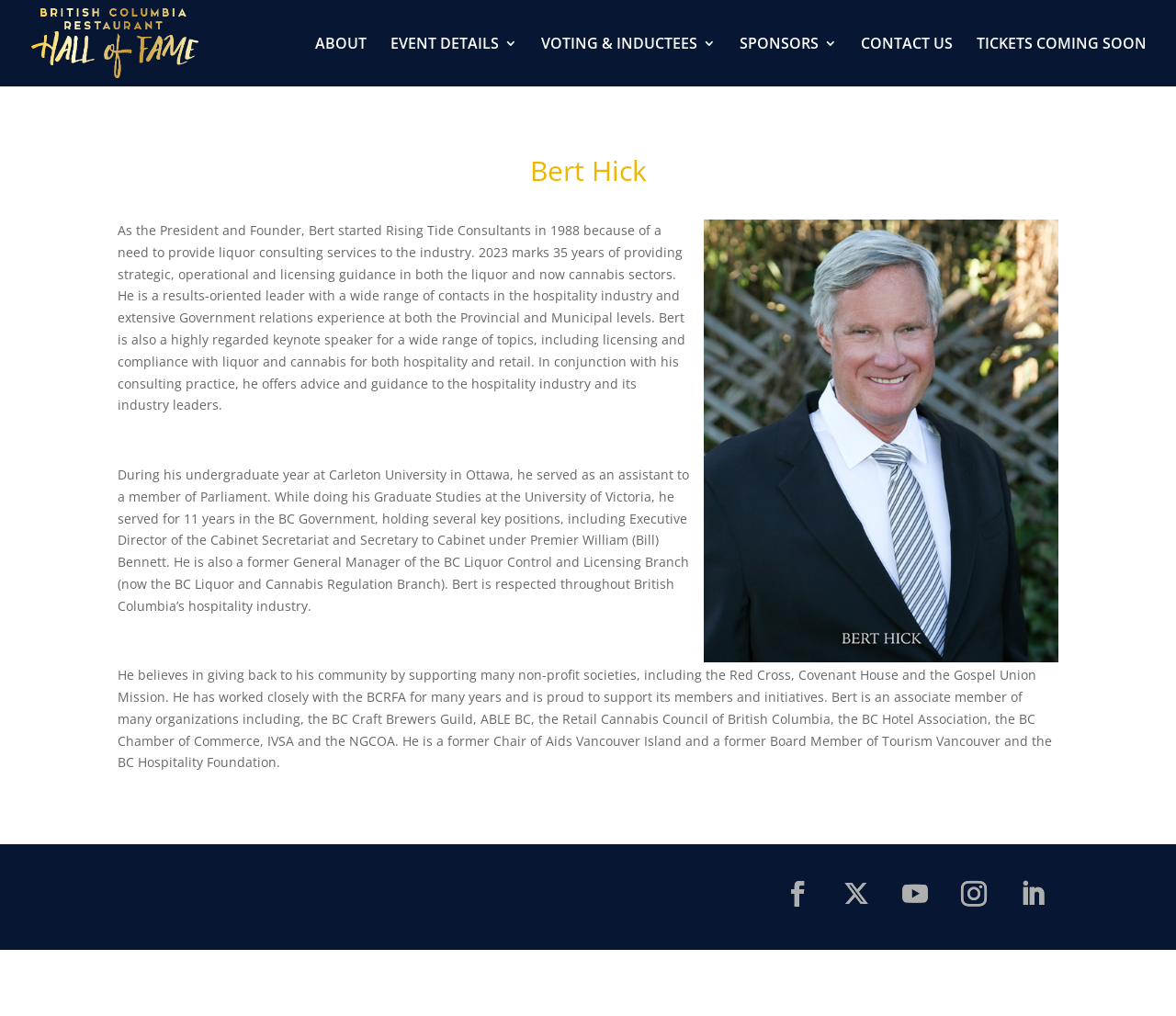Please identify the bounding box coordinates of the region to click in order to complete the task: "Read the article about 'Virtual Reality Training for Law Enforcement'". The coordinates must be four float numbers between 0 and 1, specified as [left, top, right, bottom].

None